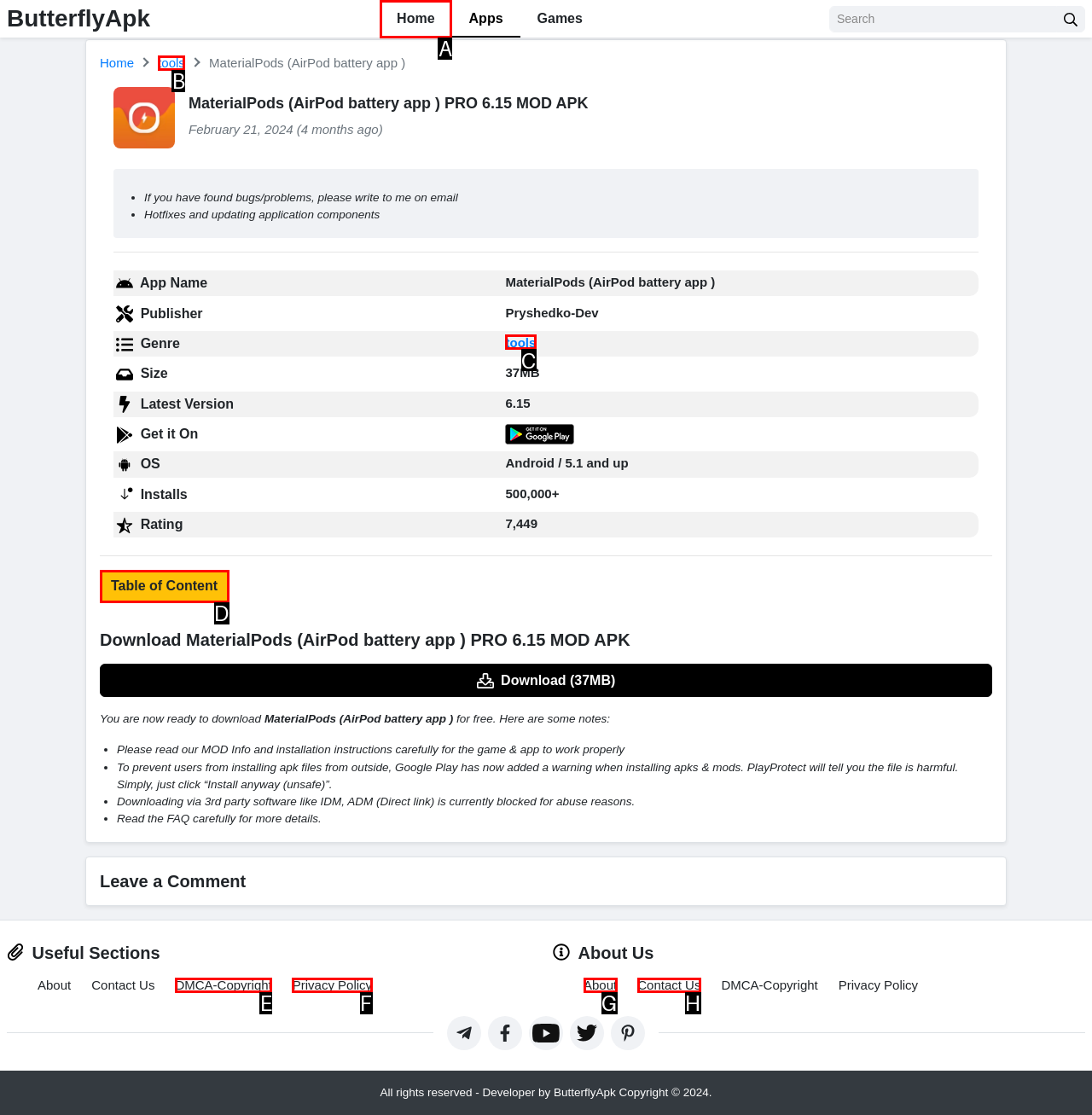Find the option that matches this description: Download the App
Provide the corresponding letter directly.

None